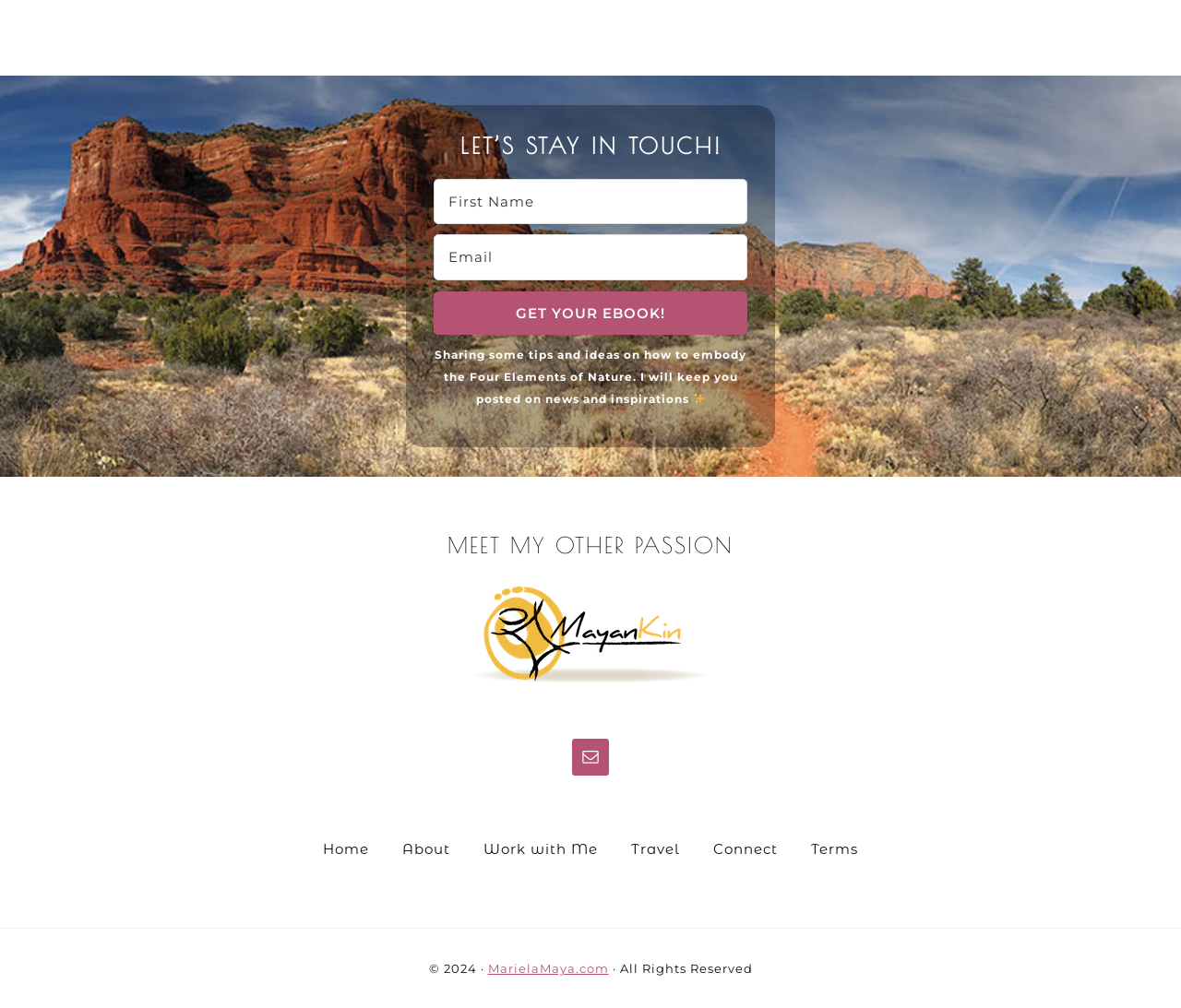Could you specify the bounding box coordinates for the clickable section to complete the following instruction: "Go to About page"?

[0.341, 0.834, 0.381, 0.851]